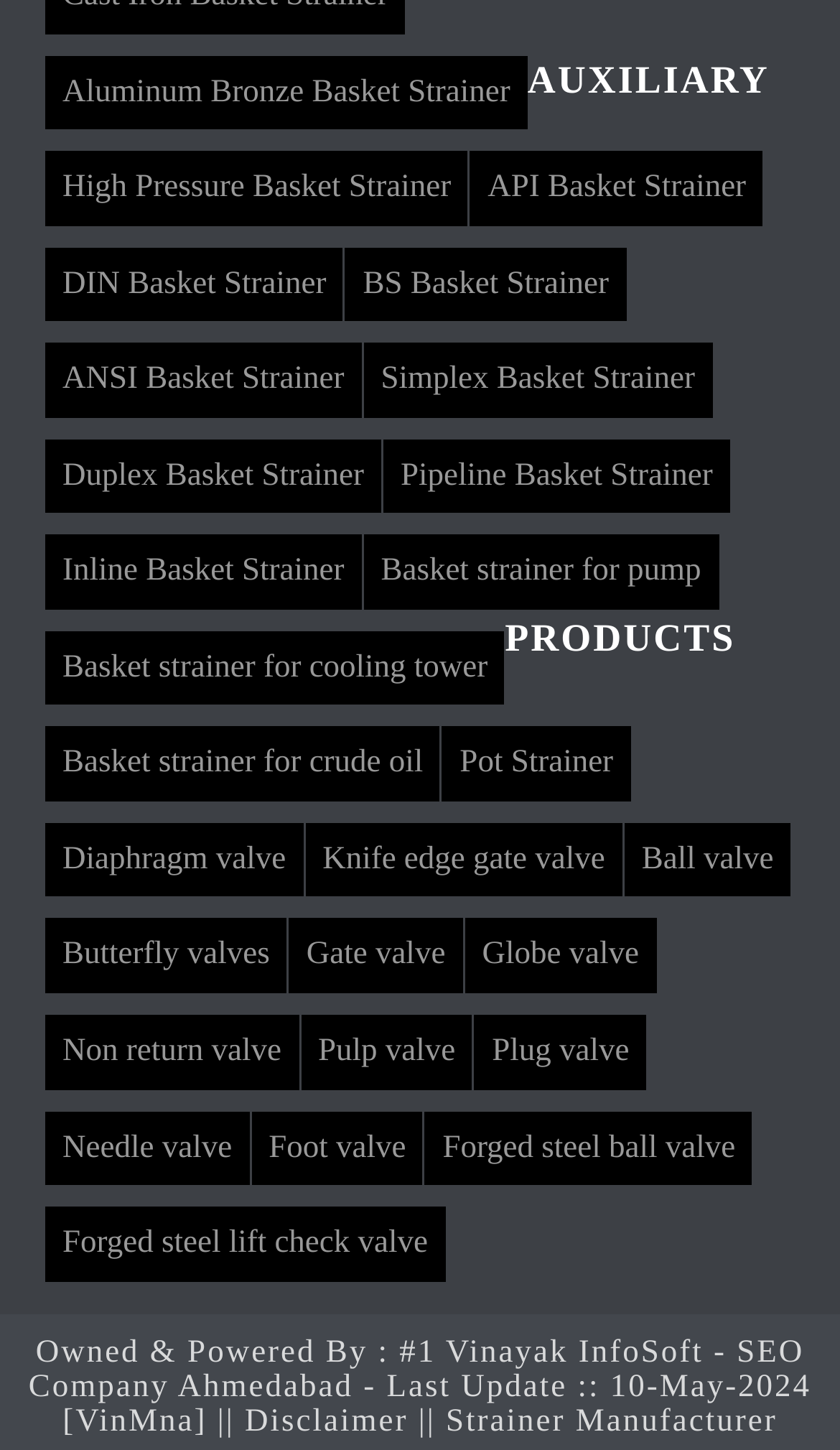Kindly provide the bounding box coordinates of the section you need to click on to fulfill the given instruction: "Learn about Diaphragm valve".

[0.054, 0.567, 0.361, 0.619]